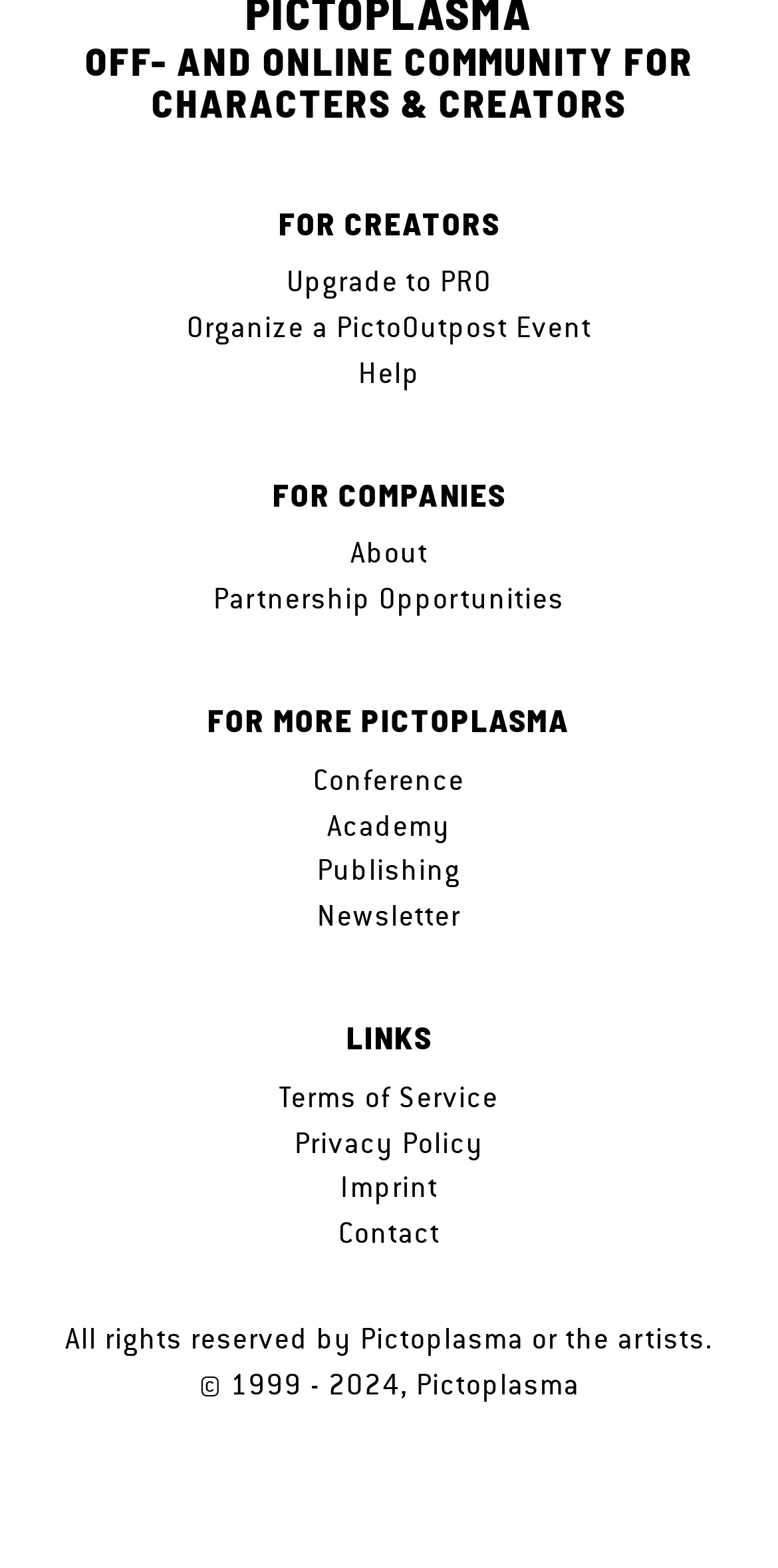Determine the bounding box coordinates of the section to be clicked to follow the instruction: "Upgrade to PRO". The coordinates should be given as four float numbers between 0 and 1, formatted as [left, top, right, bottom].

[0.368, 0.166, 0.632, 0.195]